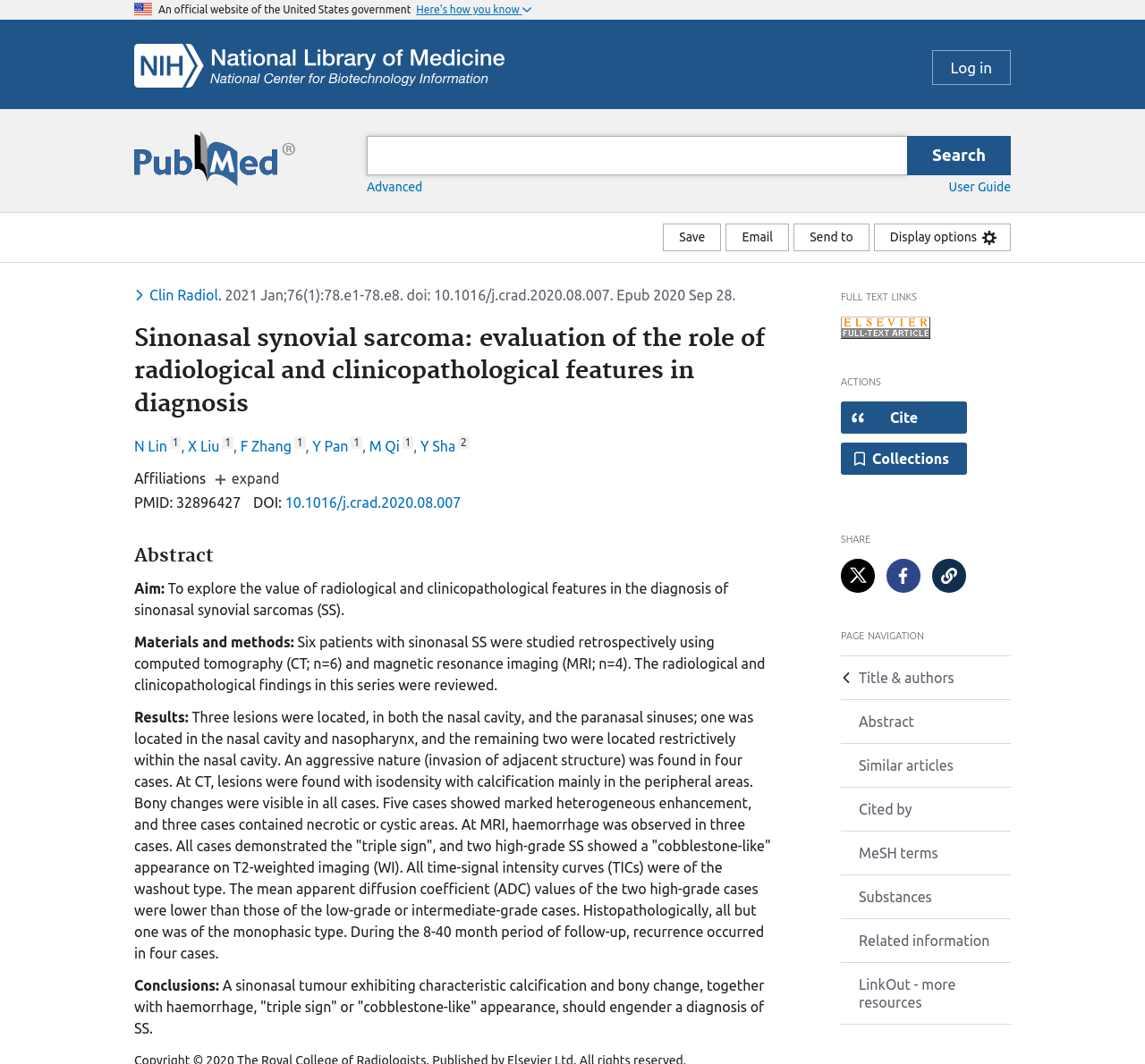Your task is to find and give the main heading text of the webpage.

Sinonasal synovial sarcoma: evaluation of the role of radiological and clinicopathological features in diagnosis